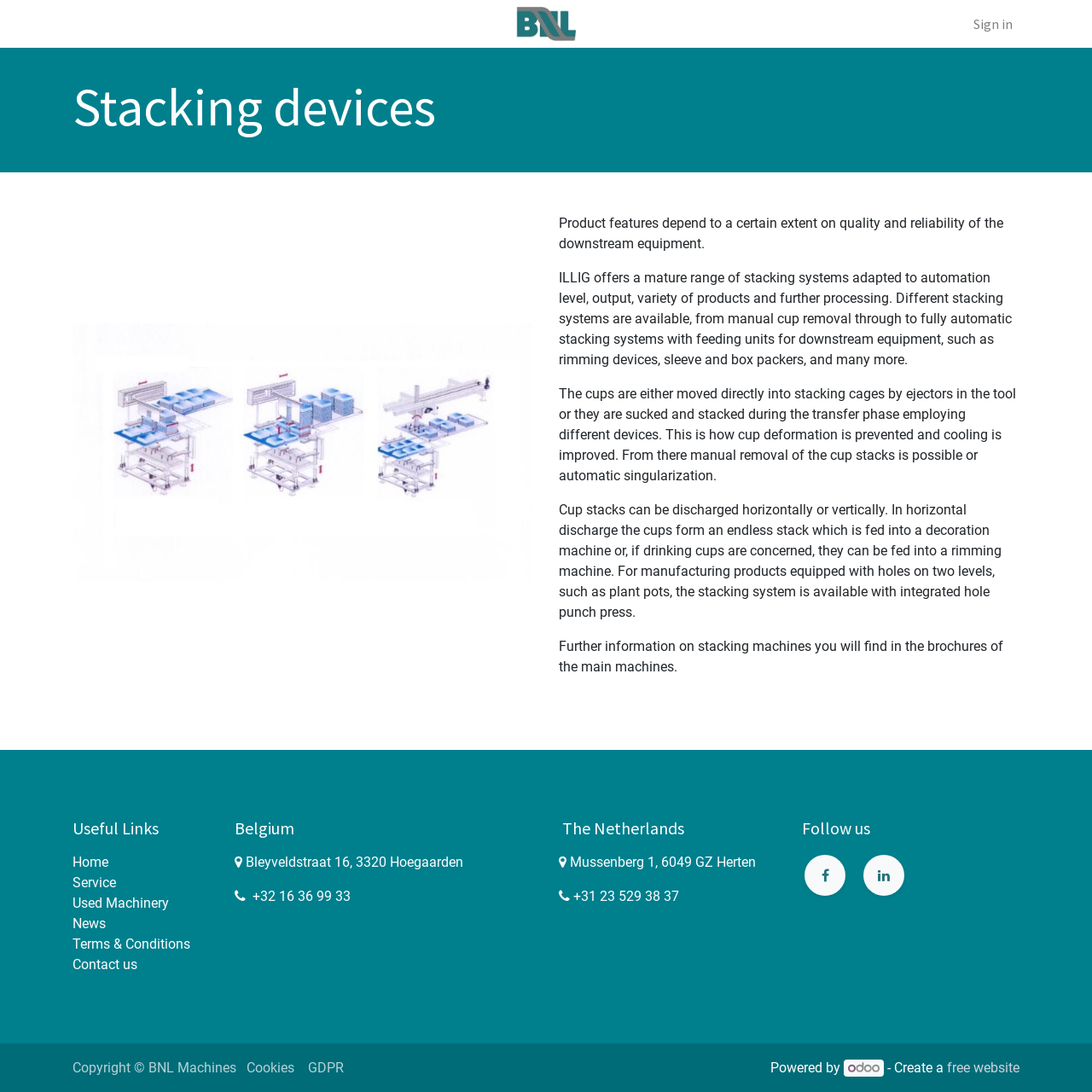What is the purpose of the stacking systems?
Using the image, elaborate on the answer with as much detail as possible.

Based on the webpage content, specifically the text description 'This is how cup deformation is prevented and cooling is improved.', it can be inferred that the purpose of the stacking systems is to prevent cup deformation and improve cooling.